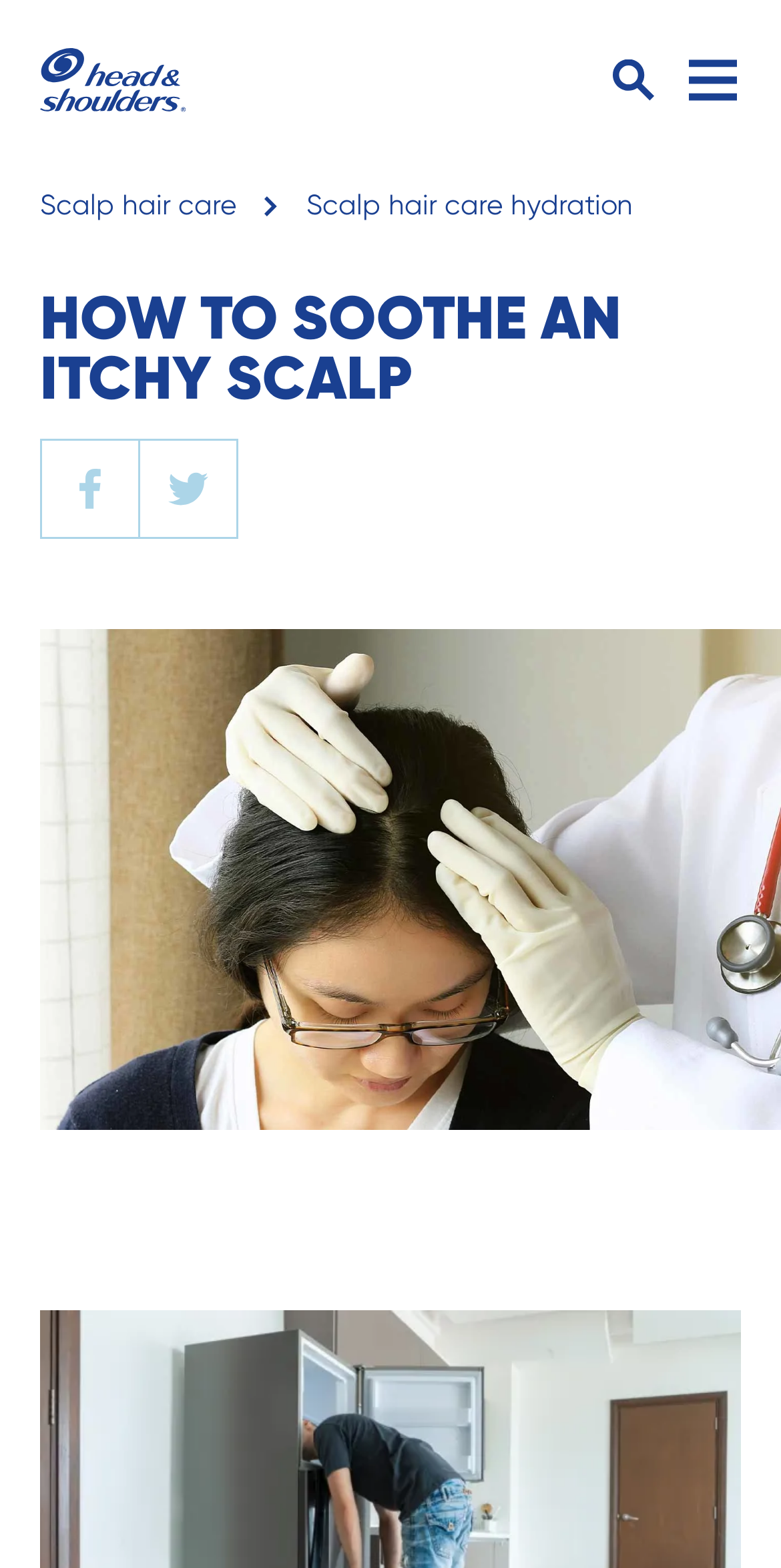Identify the bounding box of the UI component described as: "Scalp hair care hydration".

[0.392, 0.12, 0.81, 0.141]